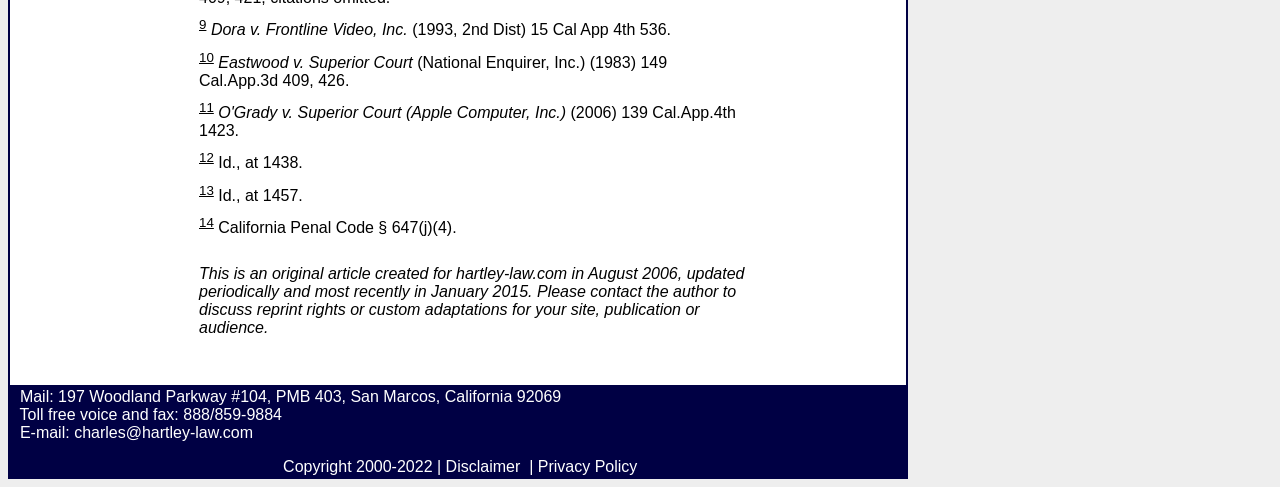What is the year range mentioned in the copyright information?
From the details in the image, answer the question comprehensively.

The year range mentioned in the copyright information is '2000-2022' which is a StaticText element with bounding box coordinates [0.275, 0.941, 0.348, 0.976] inside a gridcell element.